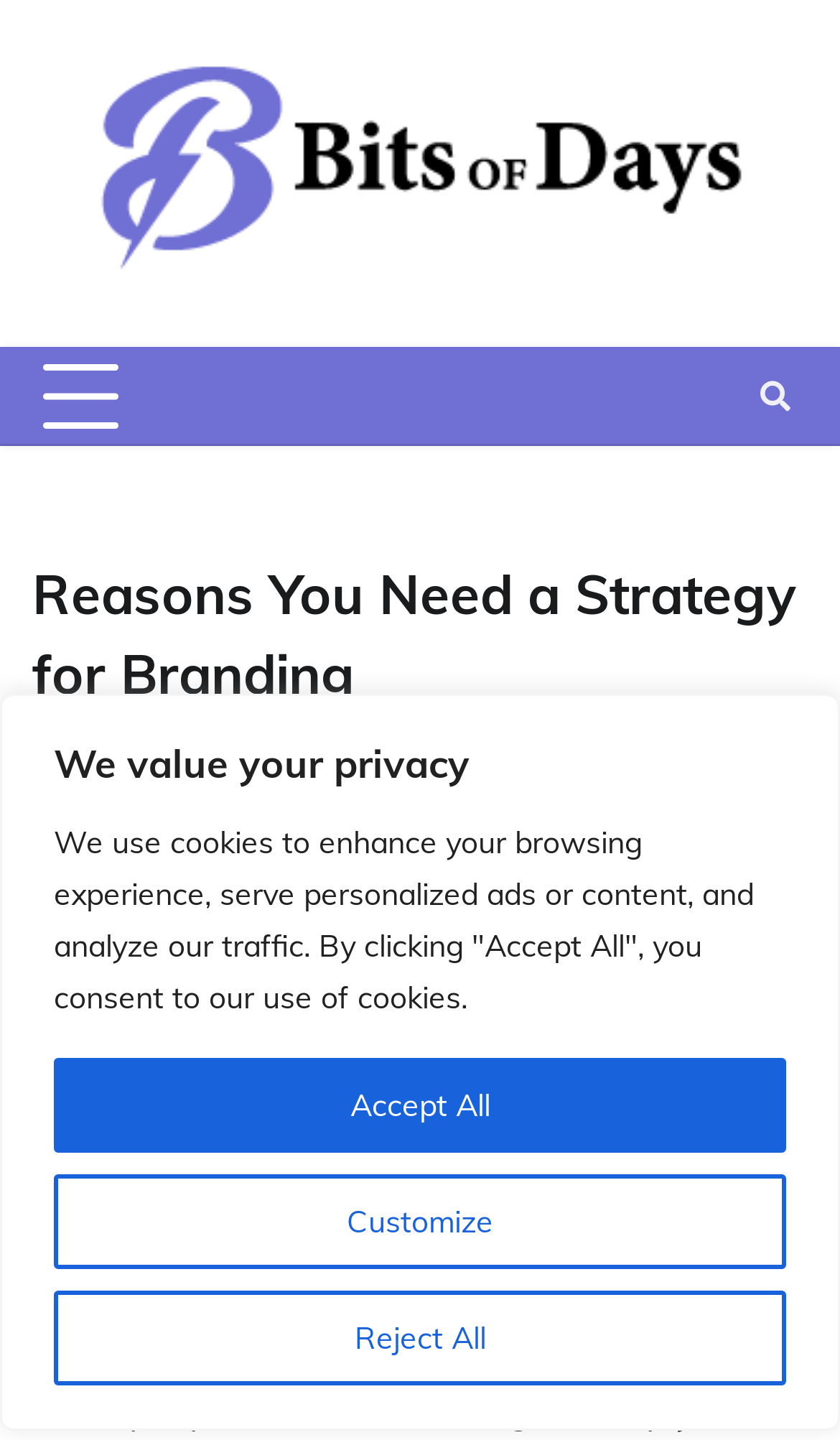Provide a brief response in the form of a single word or phrase:
What is the symbol next to the ' Bits Of Days' link?

uf002